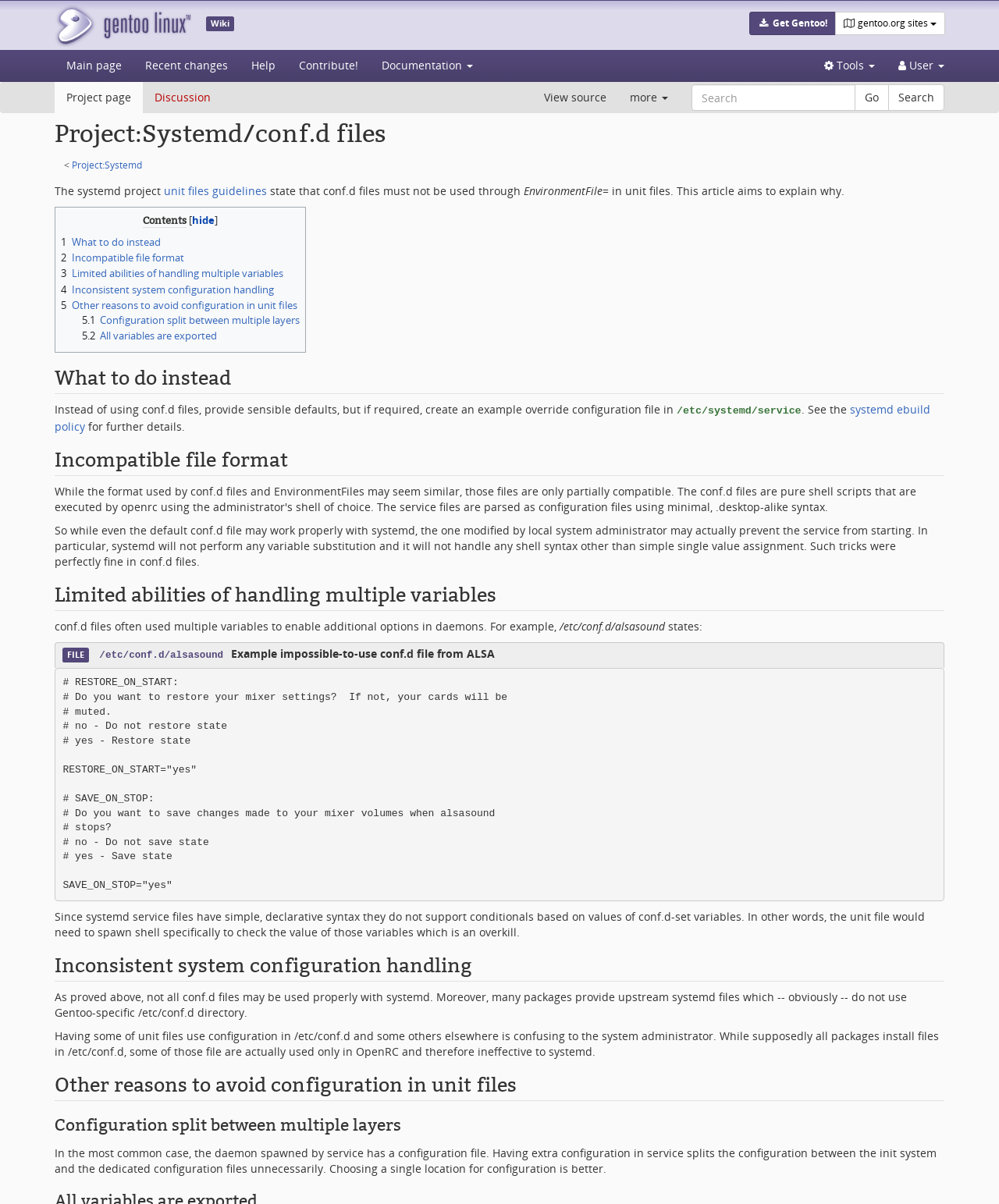Please specify the coordinates of the bounding box for the element that should be clicked to carry out this instruction: "View source". The coordinates must be four float numbers between 0 and 1, formatted as [left, top, right, bottom].

[0.533, 0.068, 0.619, 0.094]